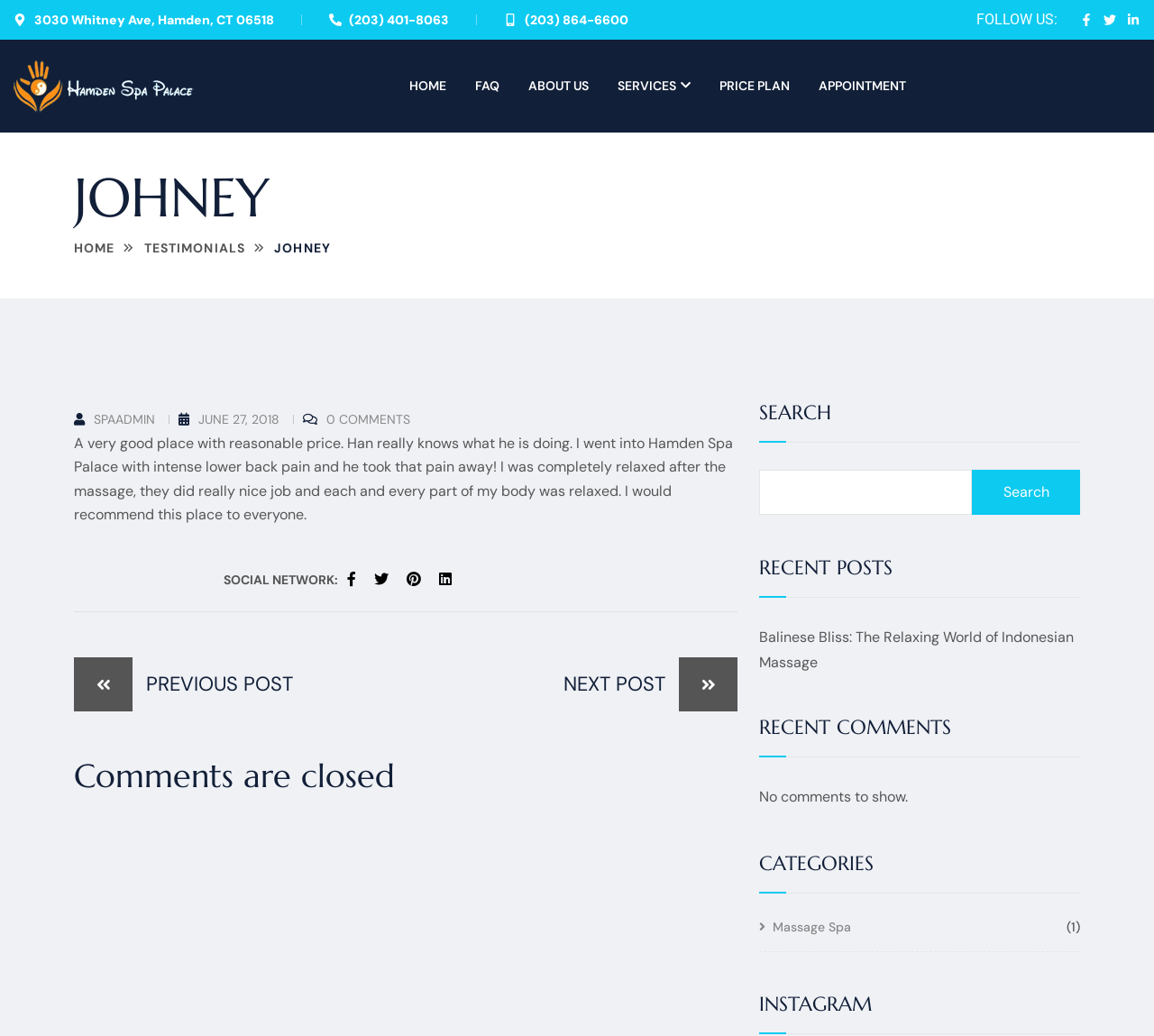What is the address of Hamden Spa Palace?
Look at the image and provide a short answer using one word or a phrase.

3030 Whitney Ave, Hamden, CT 06518